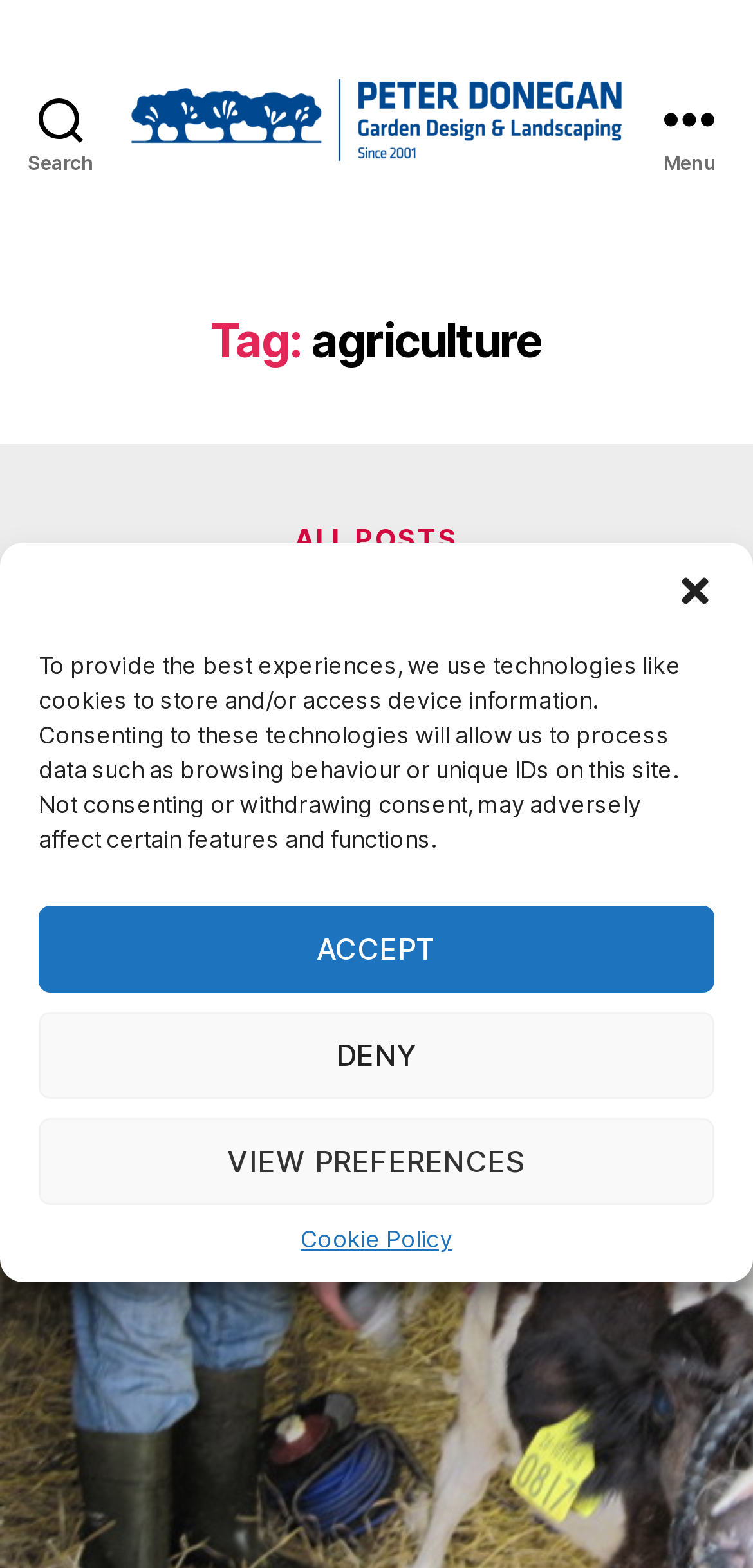Provide an in-depth caption for the contents of the webpage.

The webpage is about Peter Donegan Garden Design & Landscaping, with a focus on agriculture. At the top, there is a dialog box for managing cookie consent, which can be closed by a button at the top right corner. Below the dialog box, there are three buttons to accept, deny, or view preferences for cookie consent. A link to the Cookie Policy is also provided.

On the top left, there is a search button, and next to it, a link to the main website, accompanied by an image with the same name. On the top right, there is a menu button.

Below the top section, there is a header with a heading that reads "Tag: agriculture". Underneath, there are categories listed, including a link to "ALL POSTS". The main content of the page is a blog post titled "Beautiful Cow Competition", which includes the post author, date, and a link to the post. There is also a link to the author, Peter Donegan, and a note indicating that there are no comments on the post.